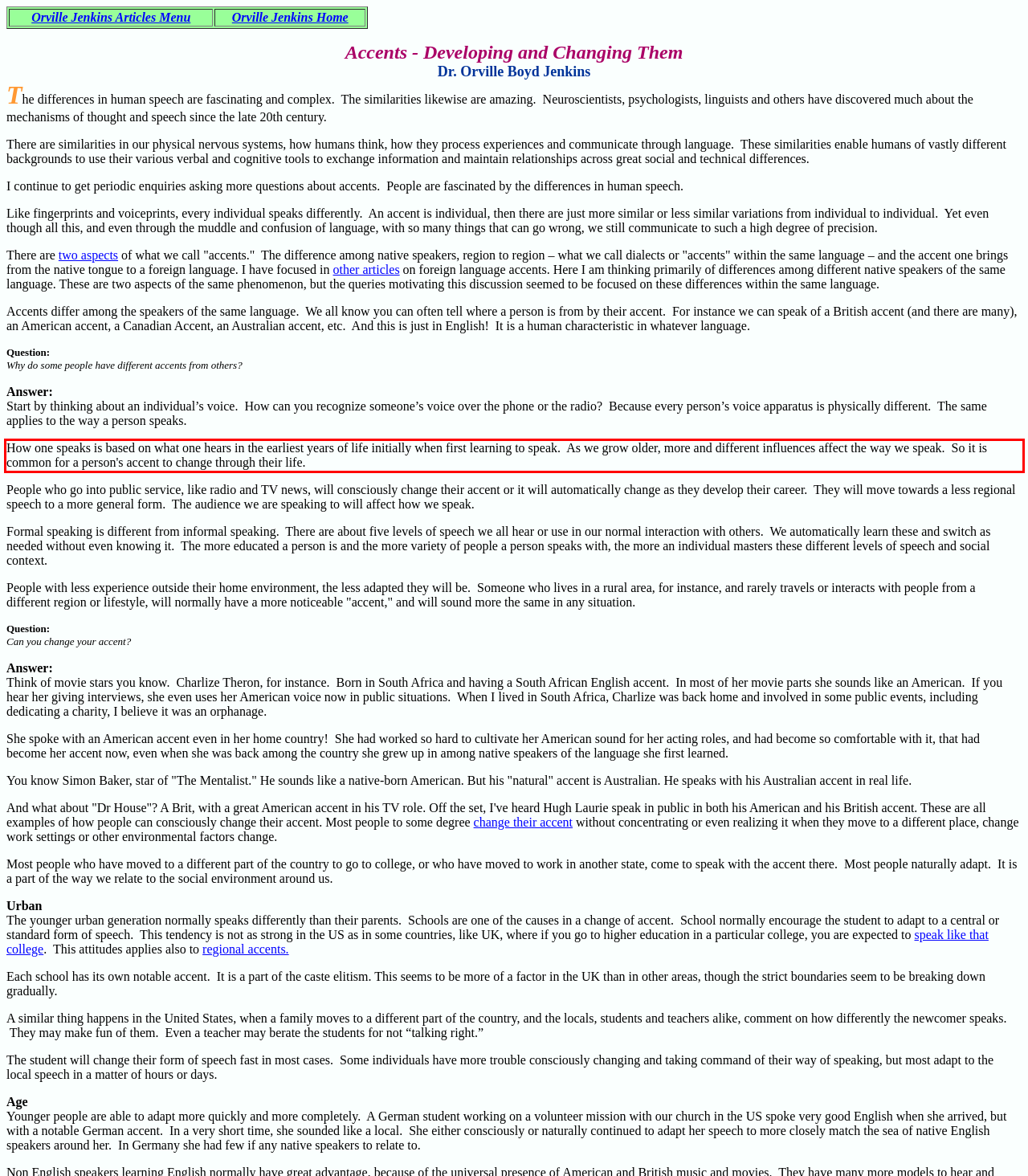You are presented with a webpage screenshot featuring a red bounding box. Perform OCR on the text inside the red bounding box and extract the content.

How one speaks is based on what one hears in the earliest years of life initially when first learning to speak. As we grow older, more and different influences affect the way we speak. So it is common for a person's accent to change through their life.